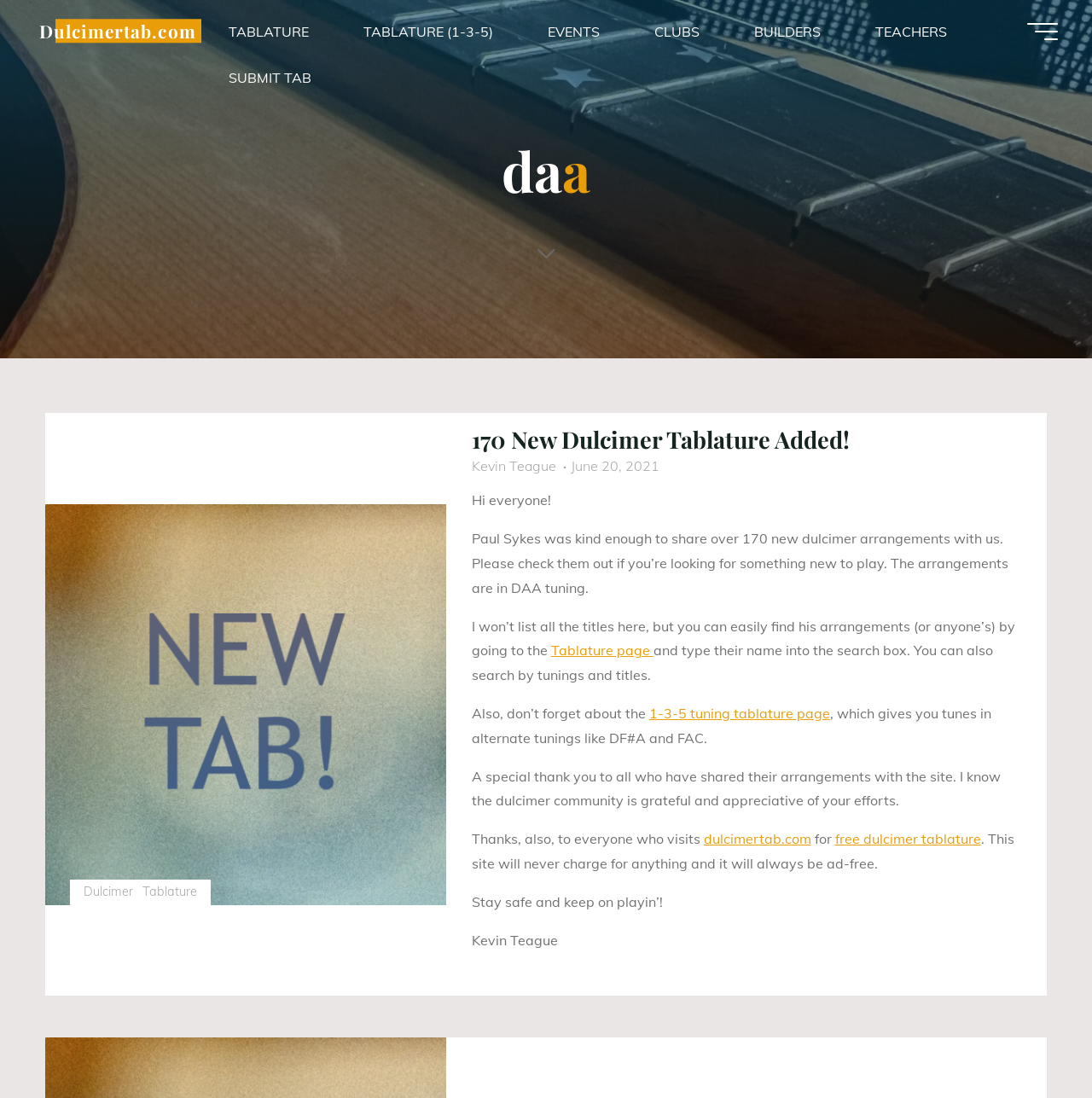What is the title of the article?
Respond to the question with a well-detailed and thorough answer.

The article element contains a heading element with the text '170 New Dulcimer Tablature Added!', which is the title of the article.